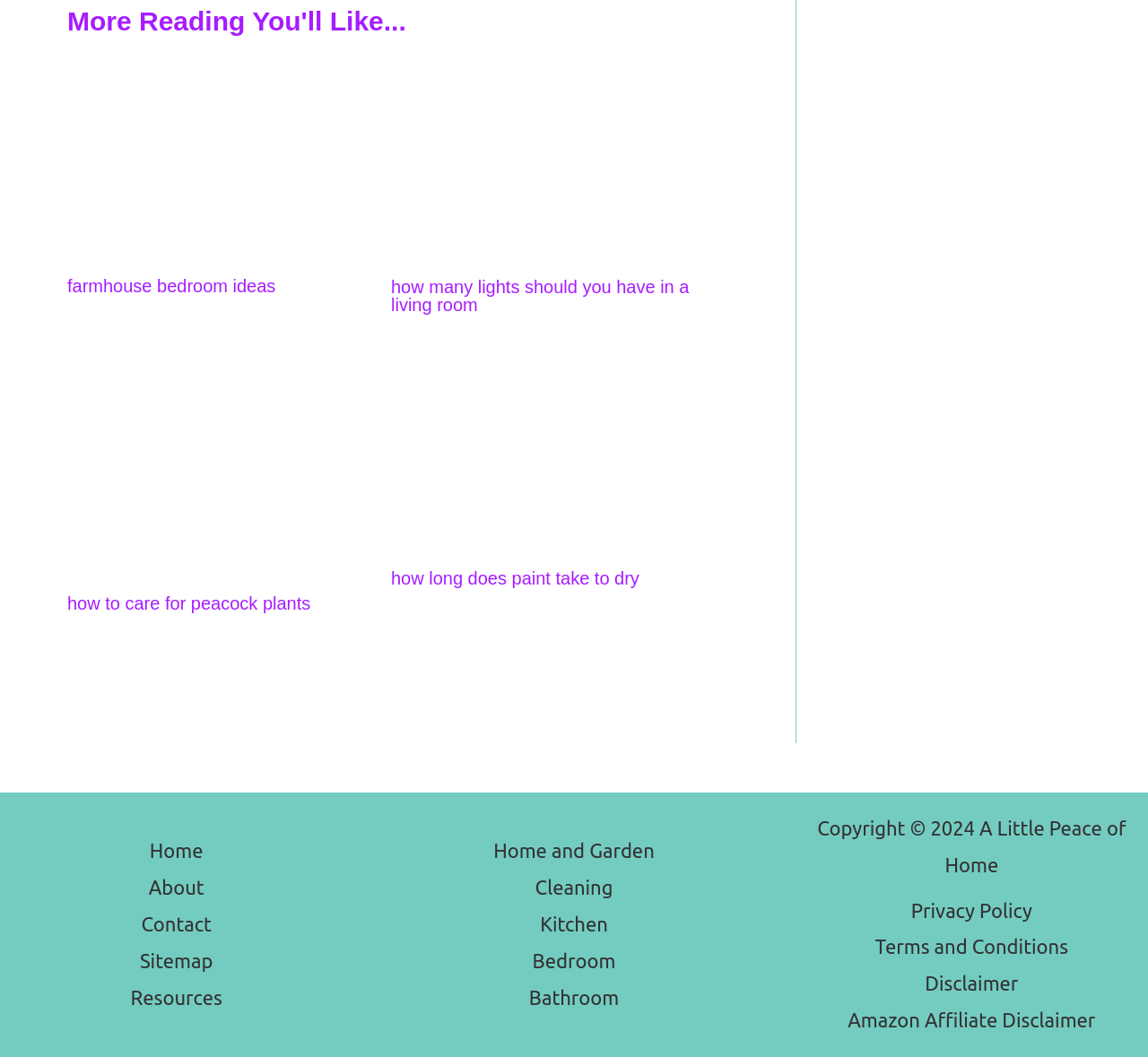Identify the bounding box coordinates of the area you need to click to perform the following instruction: "Read more about how to care for peacock plants".

[0.059, 0.424, 0.321, 0.445]